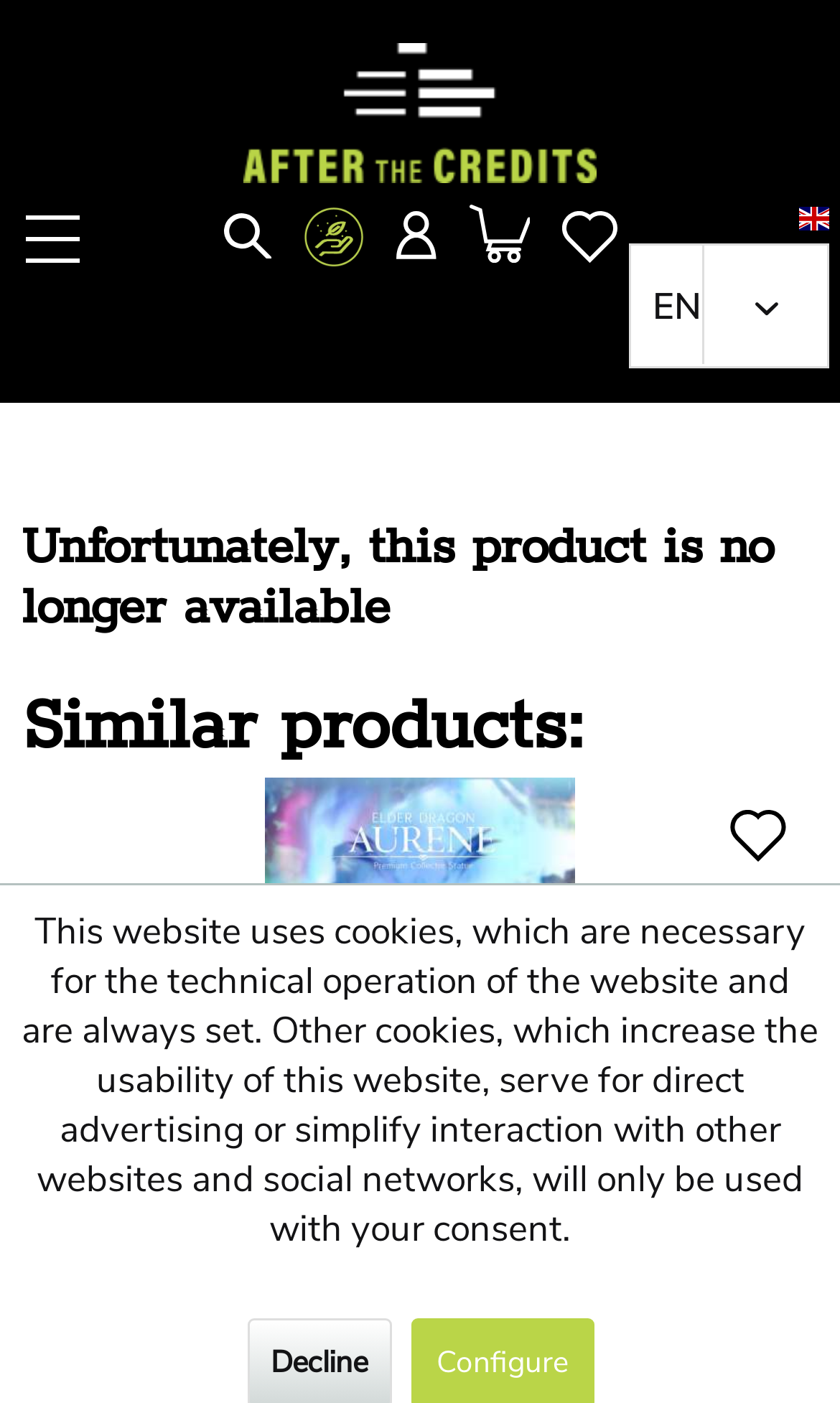Find the bounding box coordinates of the element to click in order to complete the given instruction: "View product details."

[0.026, 0.554, 0.974, 0.831]